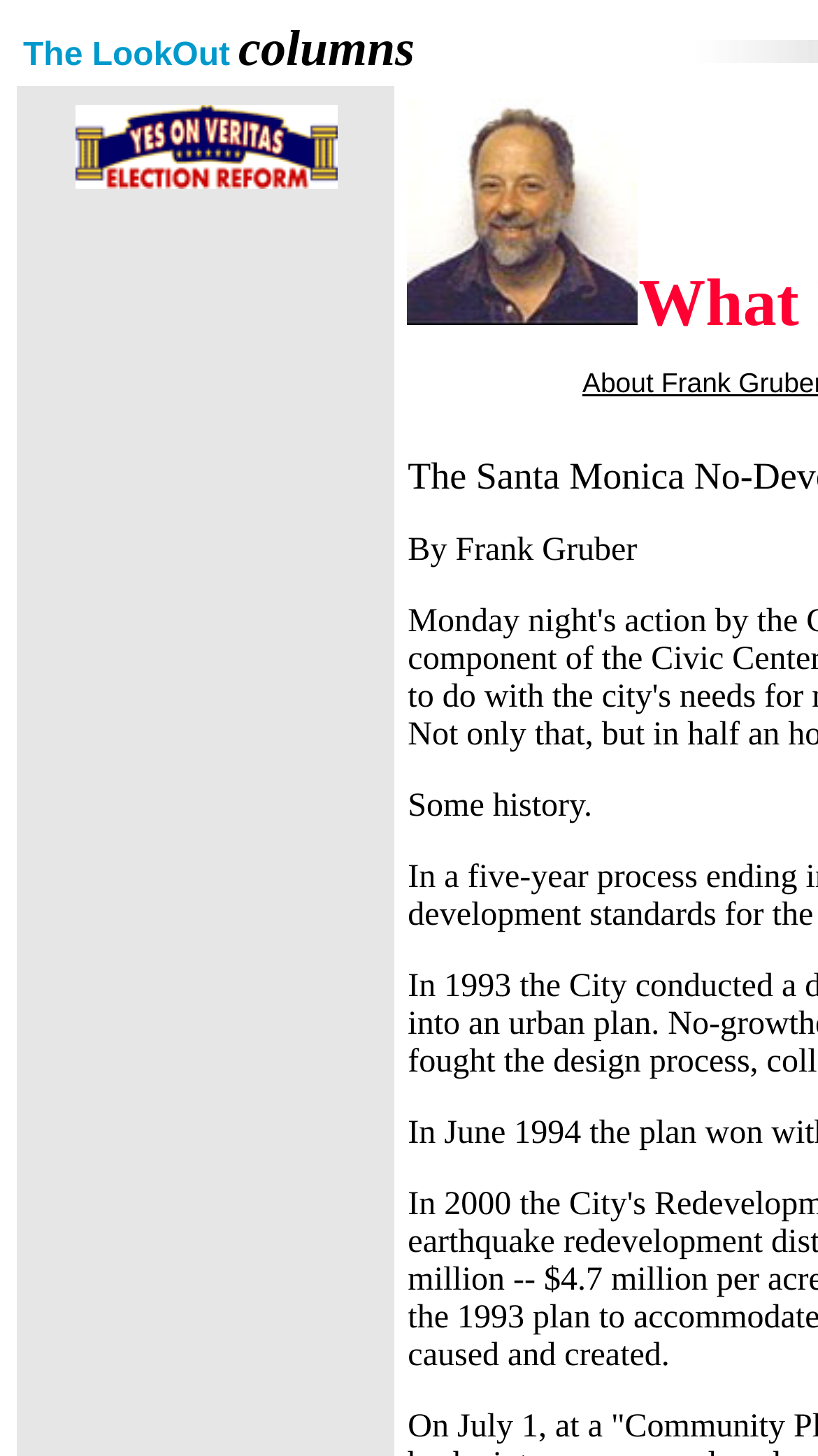What is the position of the link in the table cell?
Refer to the image and provide a one-word or short phrase answer.

Top-left